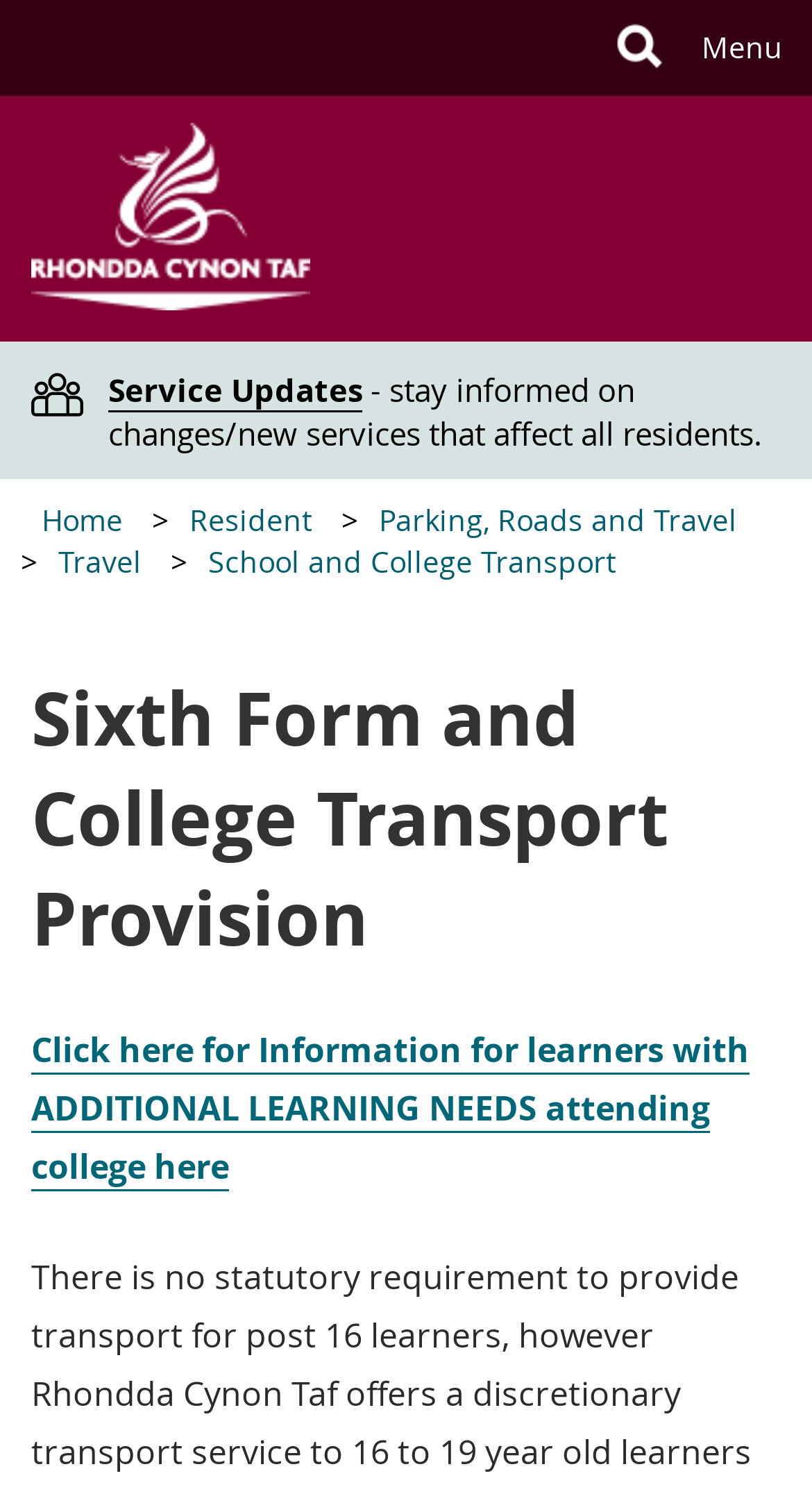Can you find and provide the title of the webpage?

Sixth Form and College Transport Provision